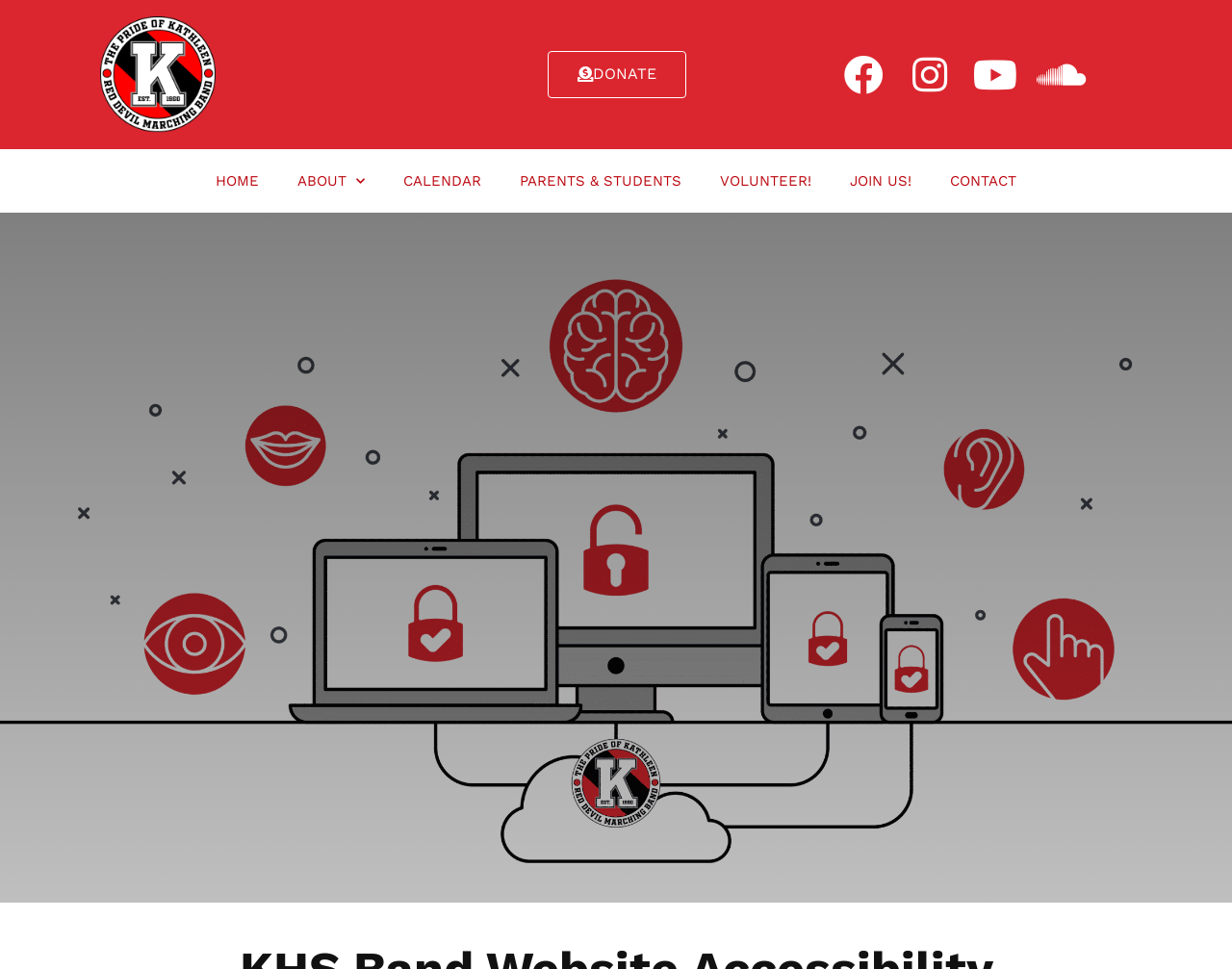Produce an elaborate caption capturing the essence of the webpage.

The webpage is the Kathleen High School Band website, which has been recently overhauled to provide a more accessible experience. At the top left of the page, there is a circular logo with the text "The Pride of Kathleen Red Devil Marching Band Established in 1950". Below the logo, there is a button labeled "DONATE". To the right of the button, there are several social media links, including Facebook, Instagram, YouTube, and SoundCloud.

In the main navigation menu, which is located below the logo and the social media links, there are seven links: "HOME", "ABOUT", "CALENDAR", "PARENTS & STUDENTS", "VOLUNTEER!", "JOIN US!", and "CONTACT". The "ABOUT" link has a dropdown menu. The links are arranged horizontally, with "HOME" on the left and "CONTACT" on the right.